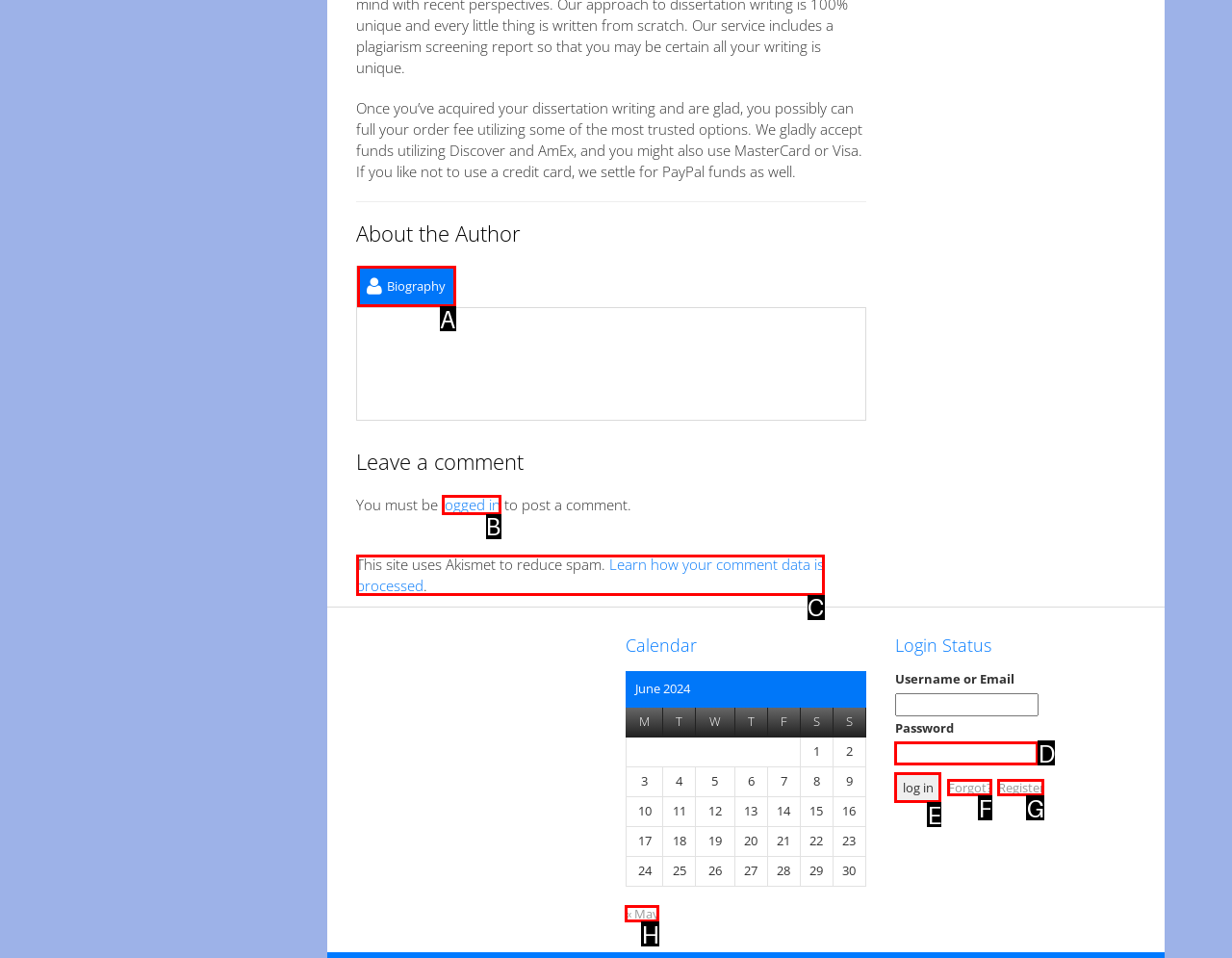Choose the letter that best represents the description: logged in. Answer with the letter of the selected choice directly.

B